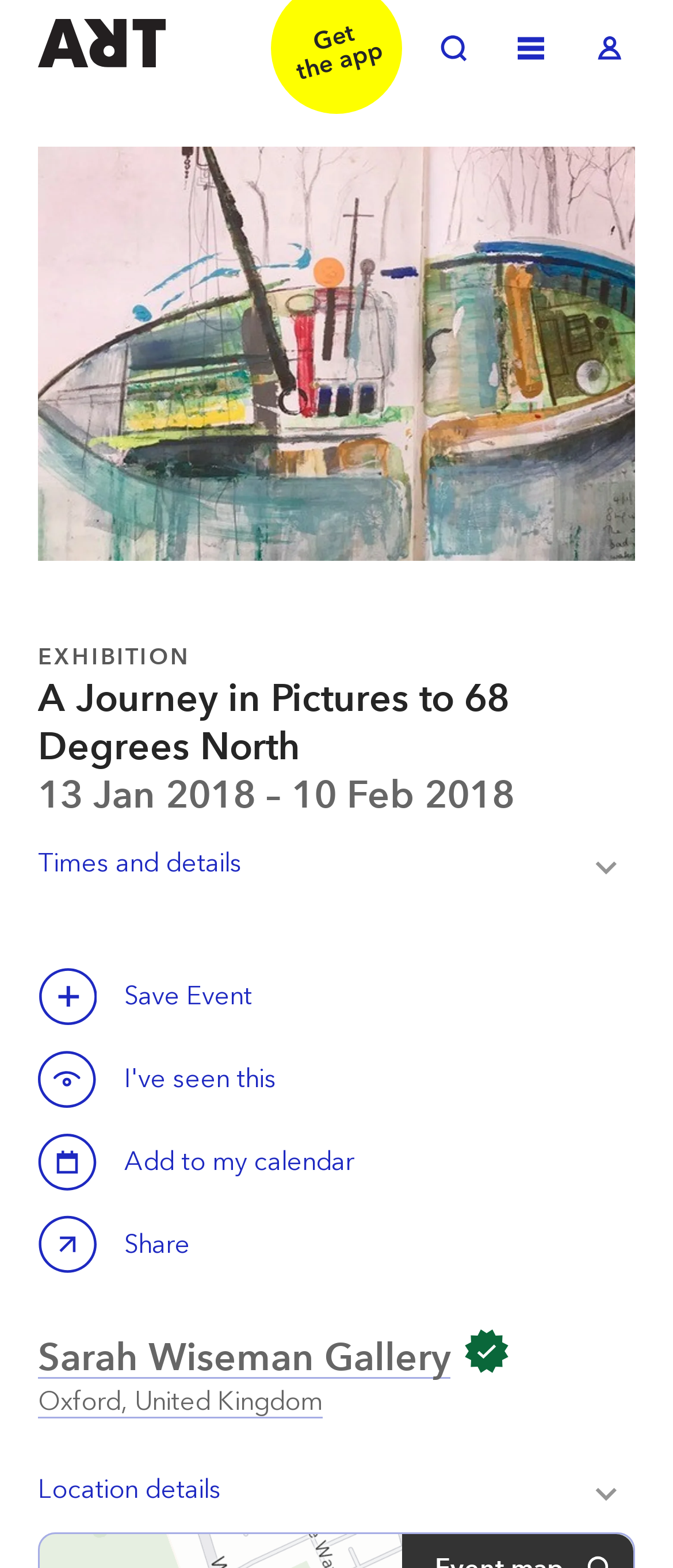Who is the artist behind the exhibition?
Use the screenshot to answer the question with a single word or phrase.

Emmie van Biervliet